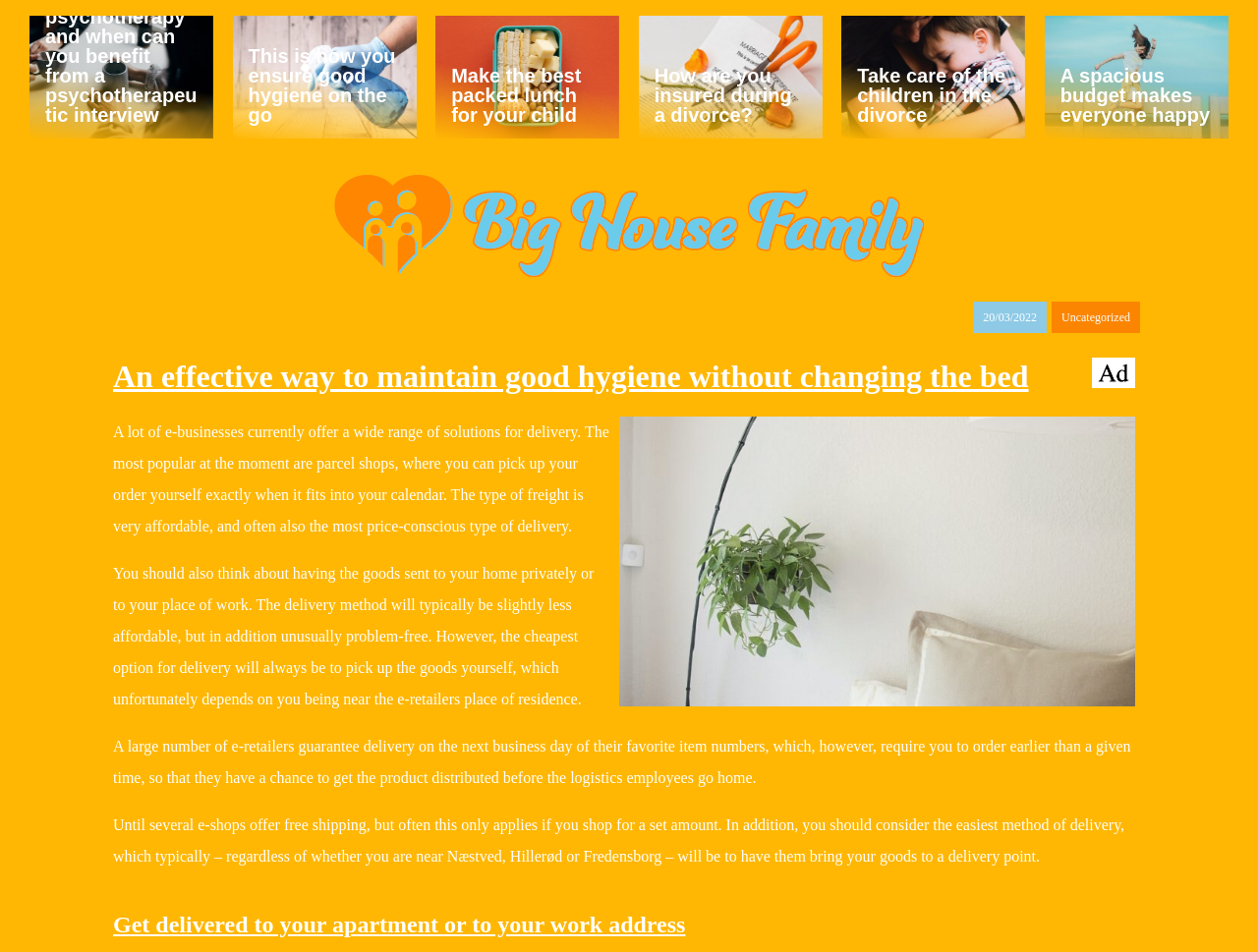Identify and extract the main heading of the webpage.

An effective way to maintain good hygiene without changing the bed